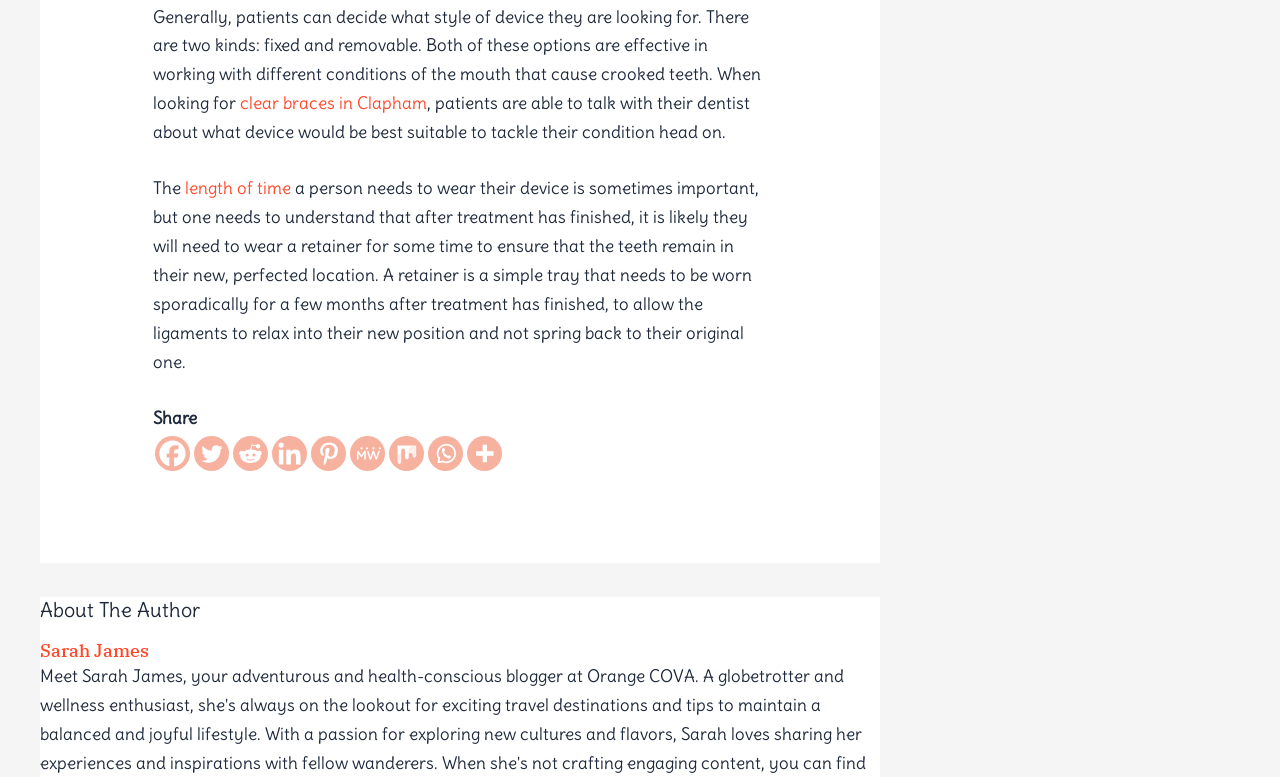What is the topic of discussion on this webpage?
Could you please answer the question thoroughly and with as much detail as possible?

The webpage discusses clear braces in Clapham, and provides information about the different types of devices available for treating crooked teeth, including fixed and removable options.